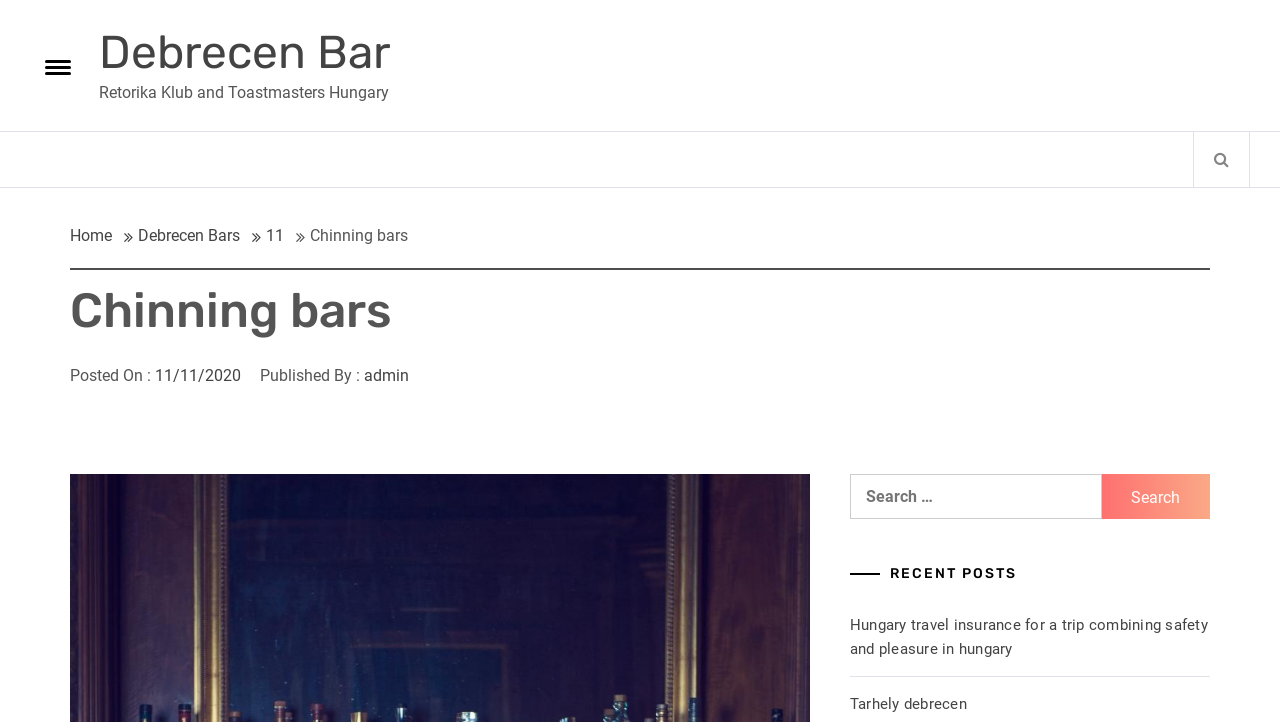Locate the bounding box coordinates of the clickable area to execute the instruction: "Toggle menu". Provide the coordinates as four float numbers between 0 and 1, represented as [left, top, right, bottom].

[0.023, 0.048, 0.062, 0.134]